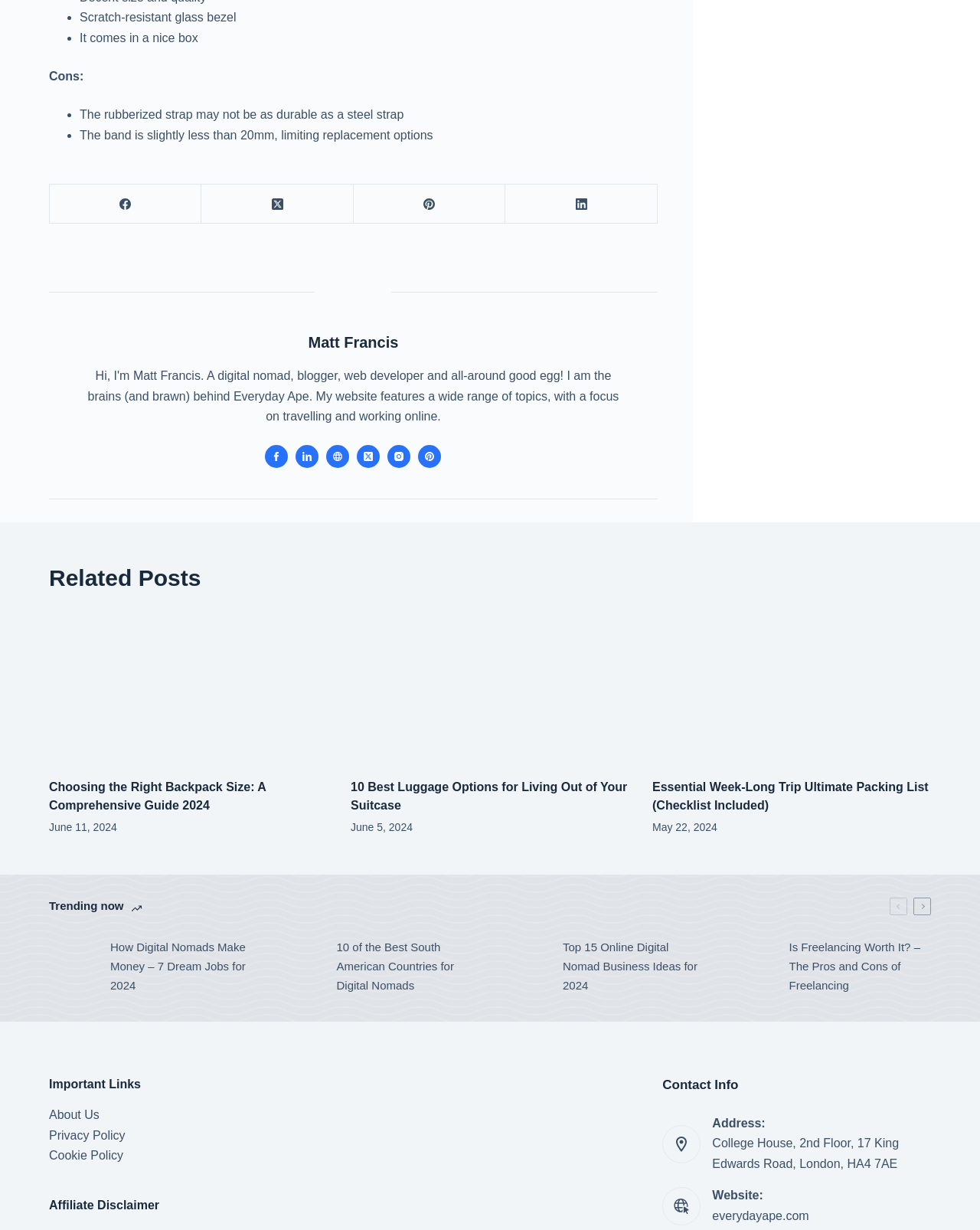What is the address of the company?
With the help of the image, please provide a detailed response to the question.

The address of the company is College House, 2nd Floor, 17 King Edwards Road, London, HA4 7AE, as indicated by the static text in the contact info section.